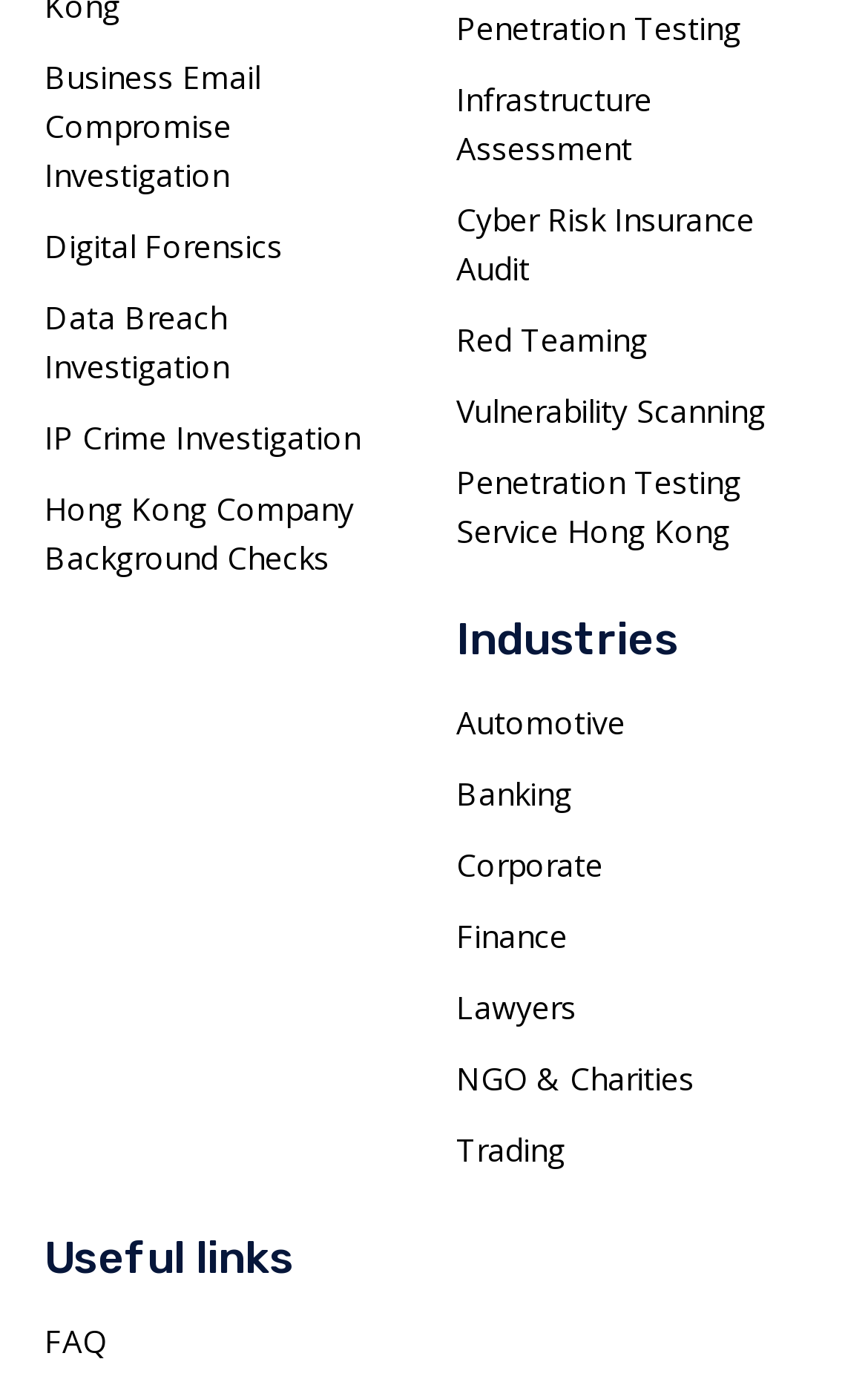Please identify the bounding box coordinates of the element on the webpage that should be clicked to follow this instruction: "Explore Cloud 9 MedSpa". The bounding box coordinates should be given as four float numbers between 0 and 1, formatted as [left, top, right, bottom].

None